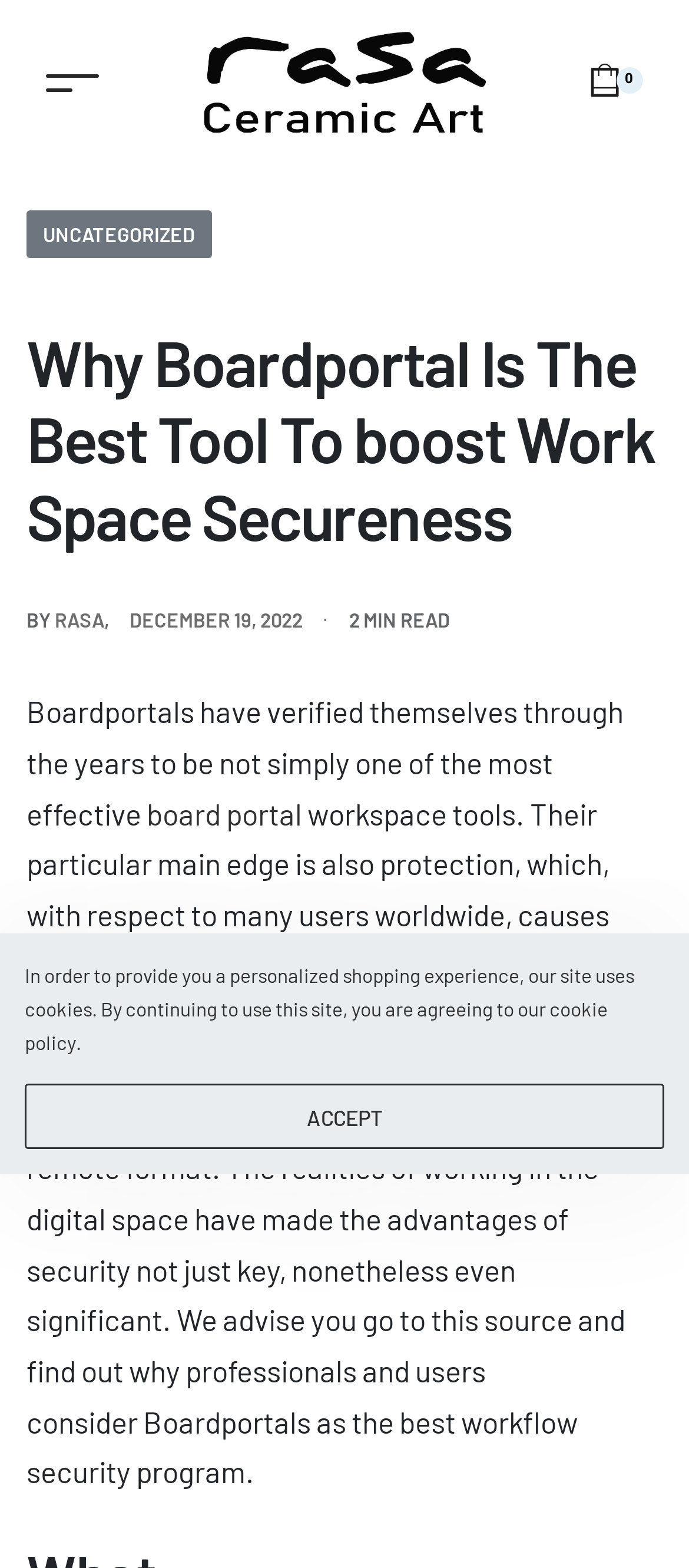How many minutes does it take to read the article?
Using the image, provide a concise answer in one word or a short phrase.

2 MIN